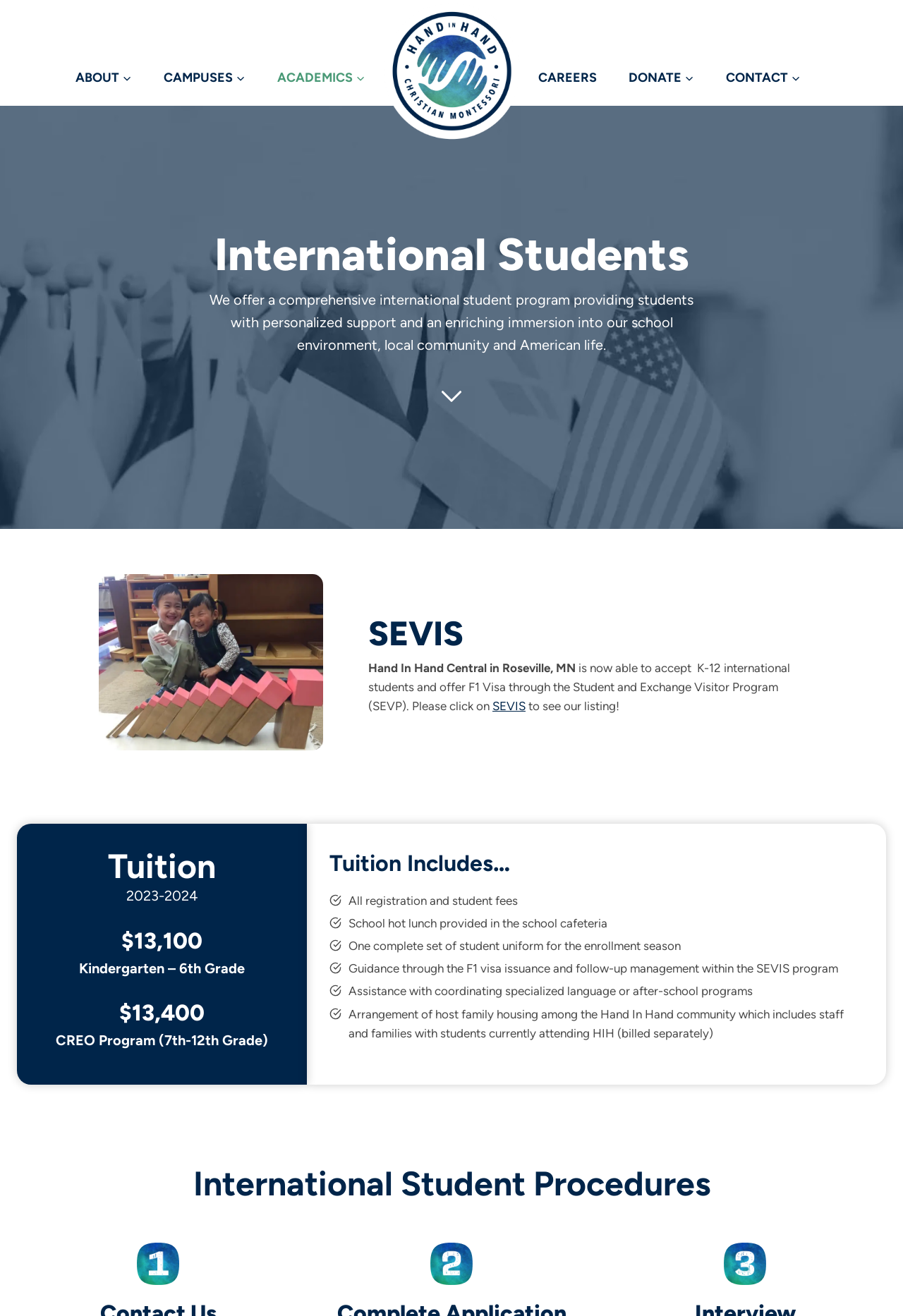Locate the bounding box coordinates of the item that should be clicked to fulfill the instruction: "Click on ABOUT".

[0.083, 0.053, 0.132, 0.065]